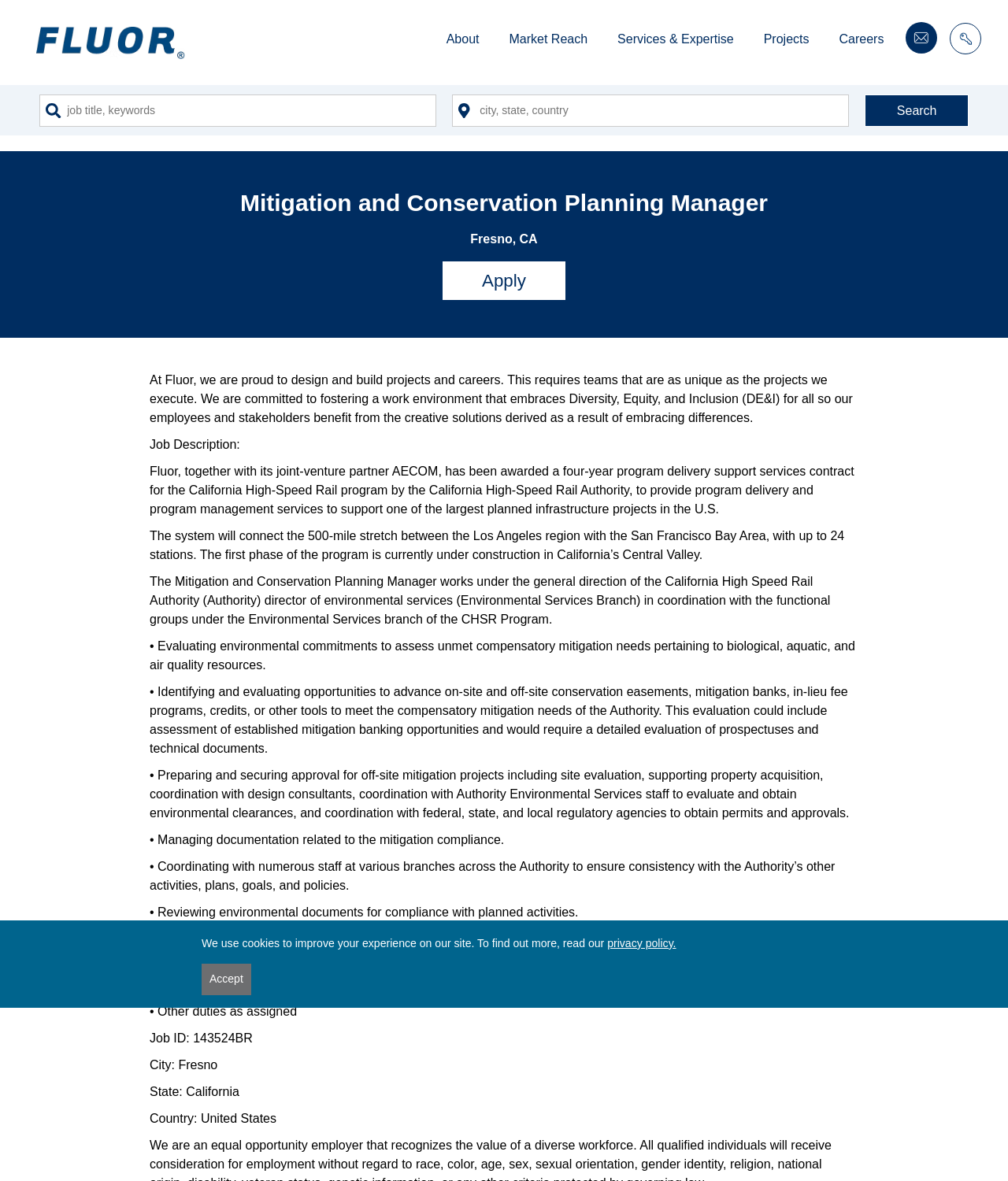Please identify the bounding box coordinates of the element's region that I should click in order to complete the following instruction: "Click the Bigfoot Field Researchers Organization Logo". The bounding box coordinates consist of four float numbers between 0 and 1, i.e., [left, top, right, bottom].

None